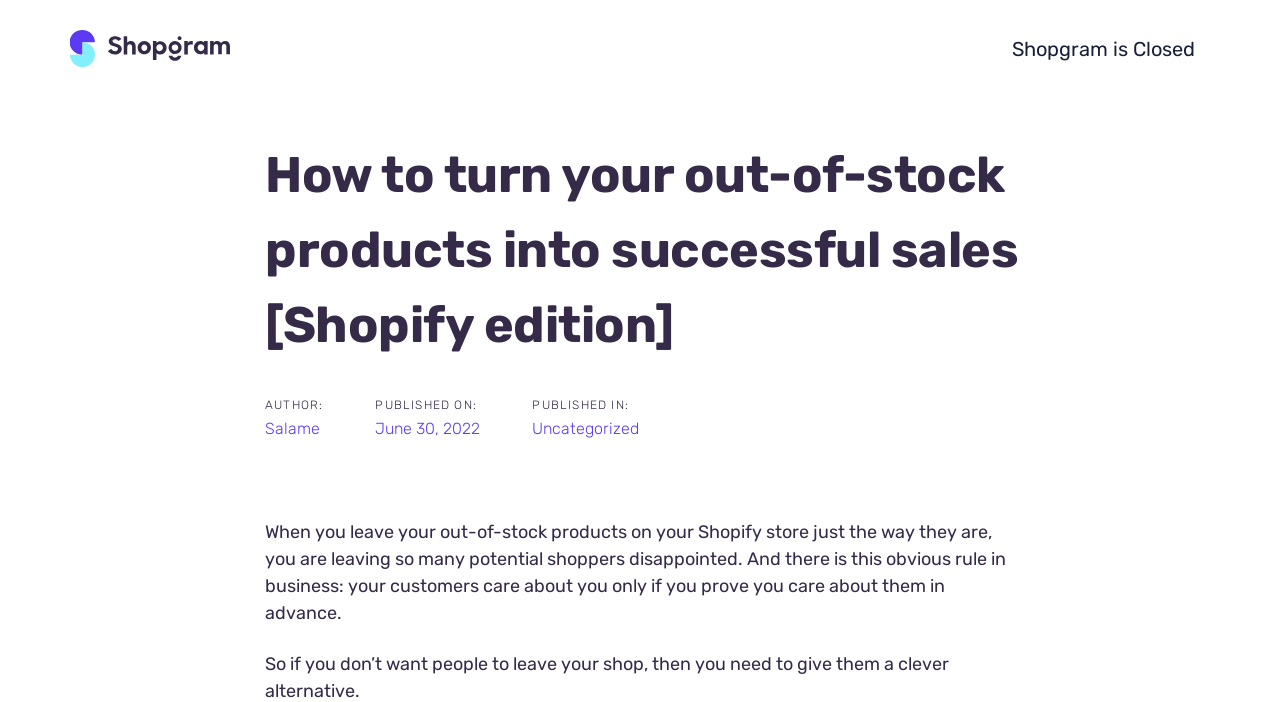Examine the image and give a thorough answer to the following question:
What is the name of the blog?

The name of the blog can be found at the top of the webpage, where it says 'Shopgram Blog' with an image of the blog's logo next to it.